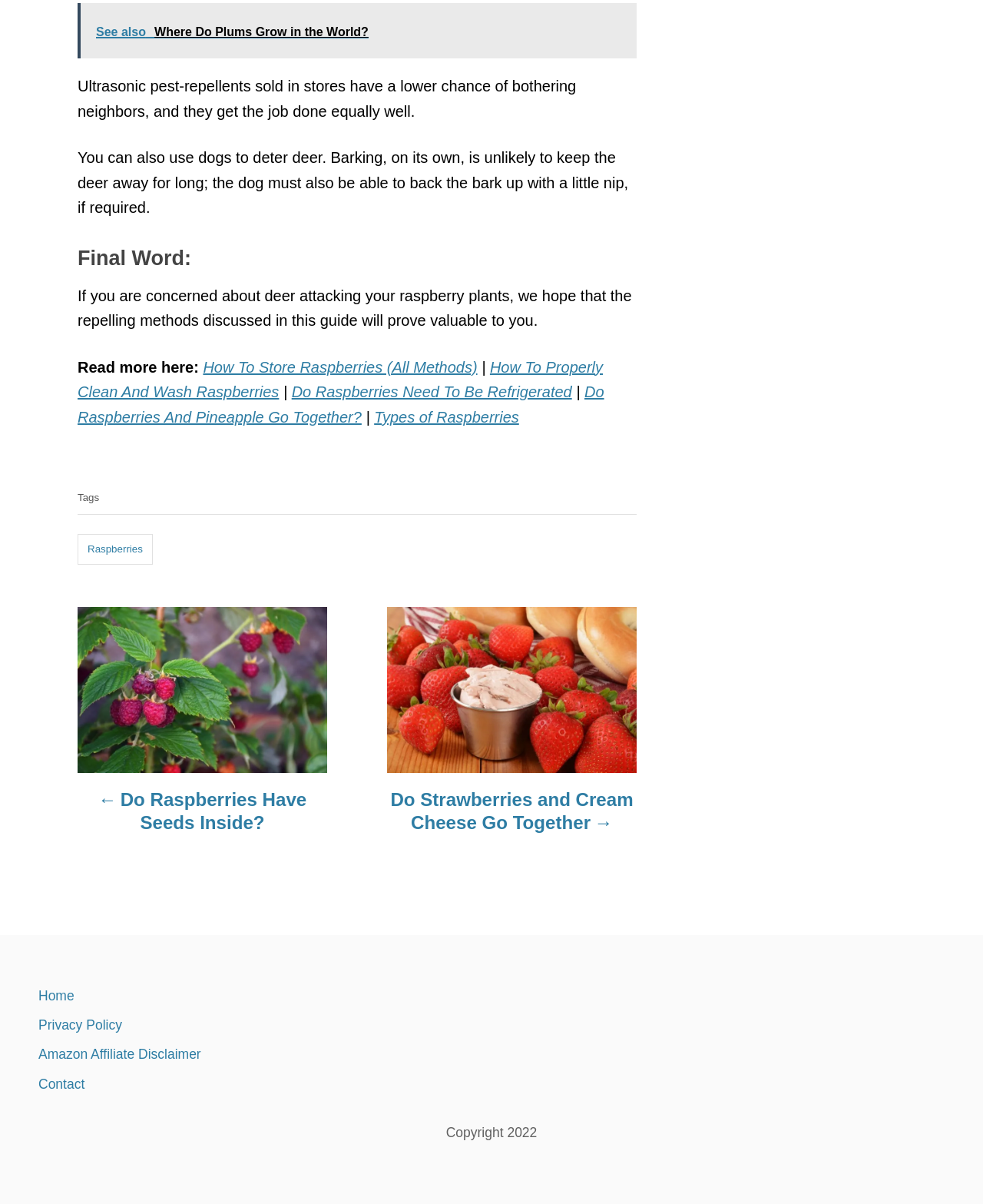What is the year of the copyright?
Based on the screenshot, give a detailed explanation to answer the question.

The copyright information is indicated by the text 'Copyright 2022' at the bottom of the webpage, so the year of the copyright is 2022.